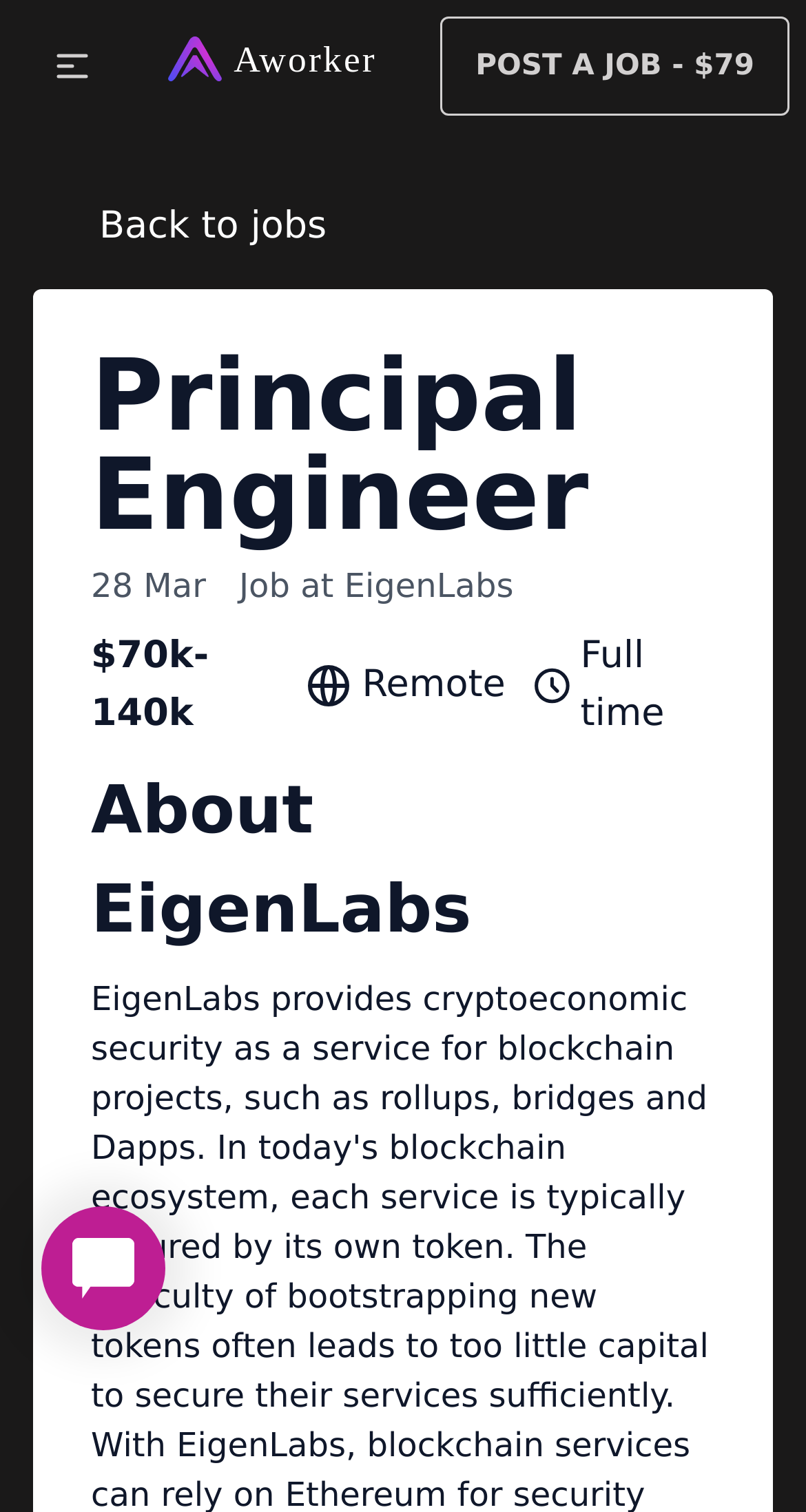Produce an elaborate caption capturing the essence of the webpage.

The webpage is a job posting for a Principal Engineer position at EigenLabs, a web3 company. At the top left of the page, there is a small image, and next to it, a logo link with an image. On the top right, there is a link to "POST A JOB - $79". Below the logo, there is a link to "Back to jobs".

The main content of the page starts with a heading that reads "Principal Engineer" in a prominent font size. Below this heading, there is a time element showing the date "28 Mar". 

To the right of the date, there is a heading that reads "Job at EigenLabs". Below this, there are three sections of information: the salary range "$70k-140k", the job type "Remote" accompanied by an image, and the job duration "Full time" accompanied by another image.

Further down the page, there is a heading that reads "About EigenLabs", which likely provides more information about the company.